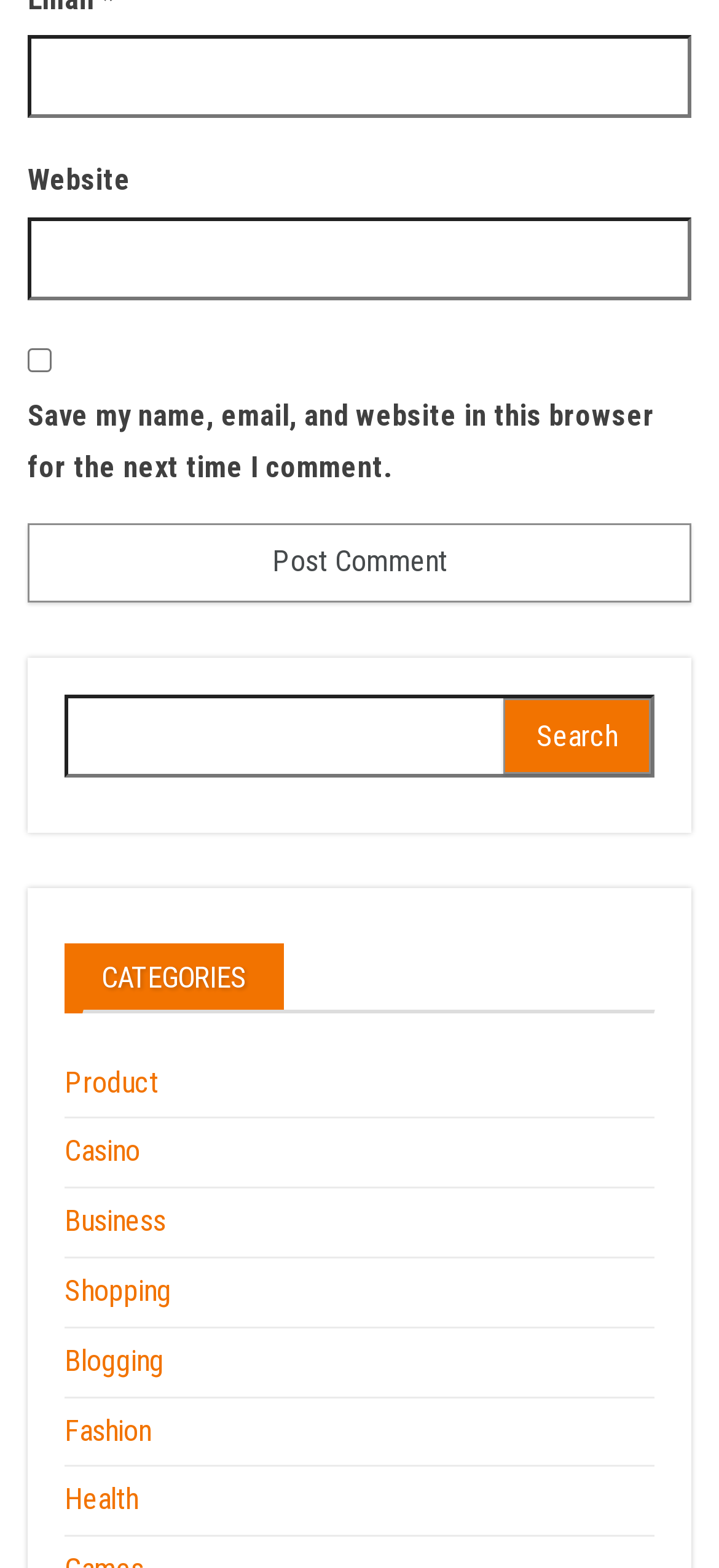Given the description "parent_node: Email * aria-describedby="email-notes" name="email"", provide the bounding box coordinates of the corresponding UI element.

[0.038, 0.023, 0.962, 0.075]